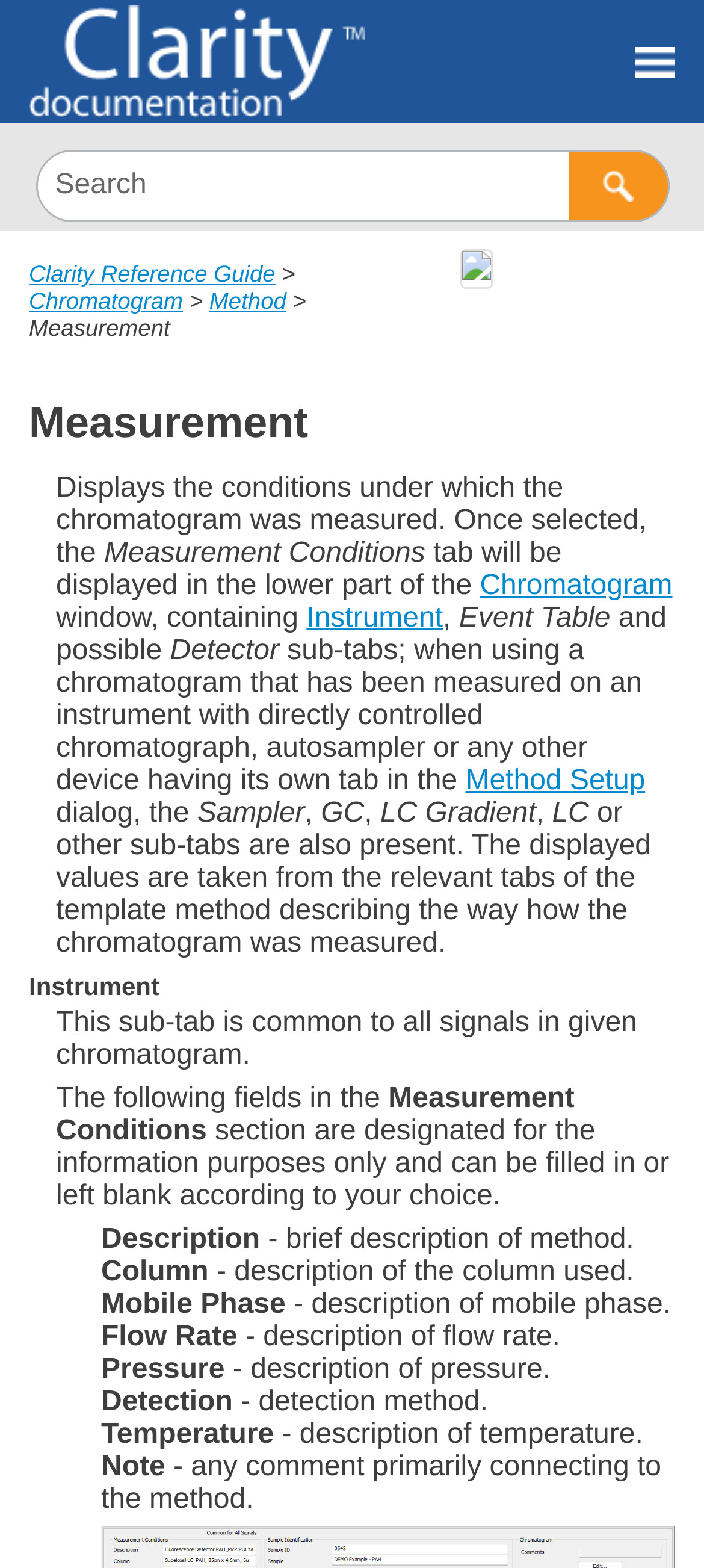Identify the bounding box for the described UI element: "title="like this post"".

None